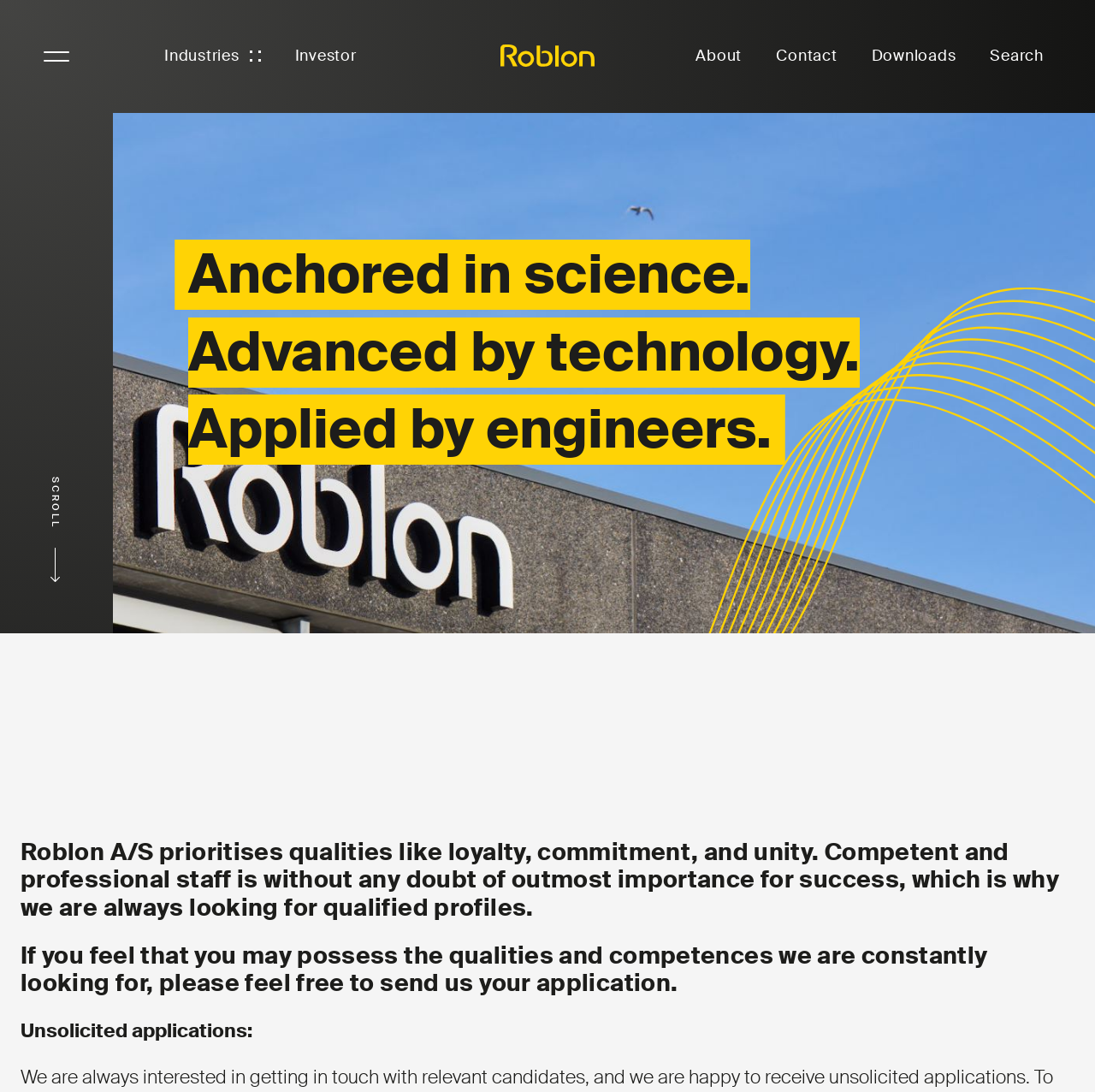Locate the bounding box coordinates of the element that should be clicked to fulfill the instruction: "Click on Industries".

[0.15, 0.037, 0.238, 0.065]